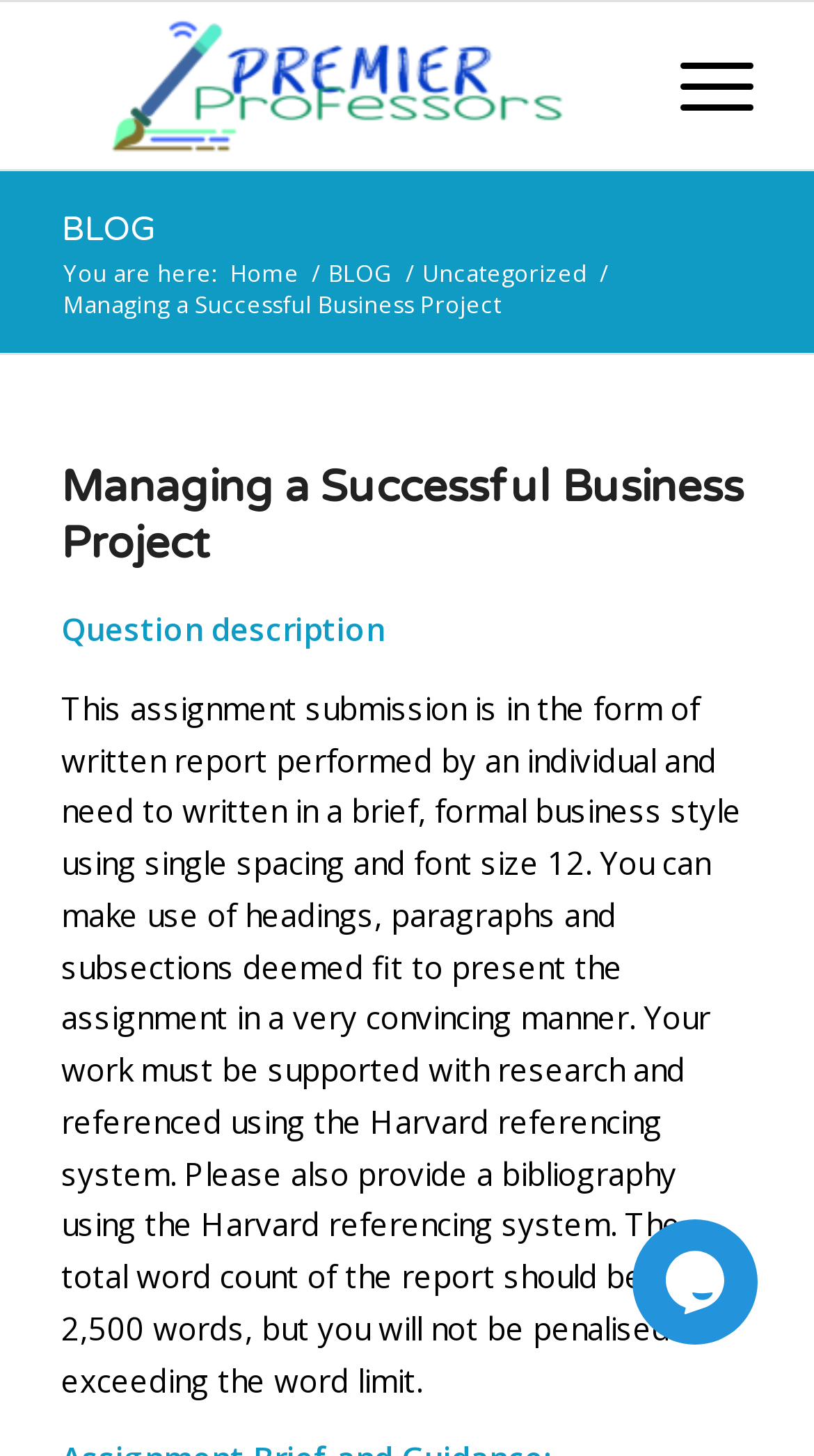Provide the bounding box coordinates for the UI element that is described by this text: "Managing a Successful Business Project". The coordinates should be in the form of four float numbers between 0 and 1: [left, top, right, bottom].

[0.075, 0.317, 0.913, 0.392]